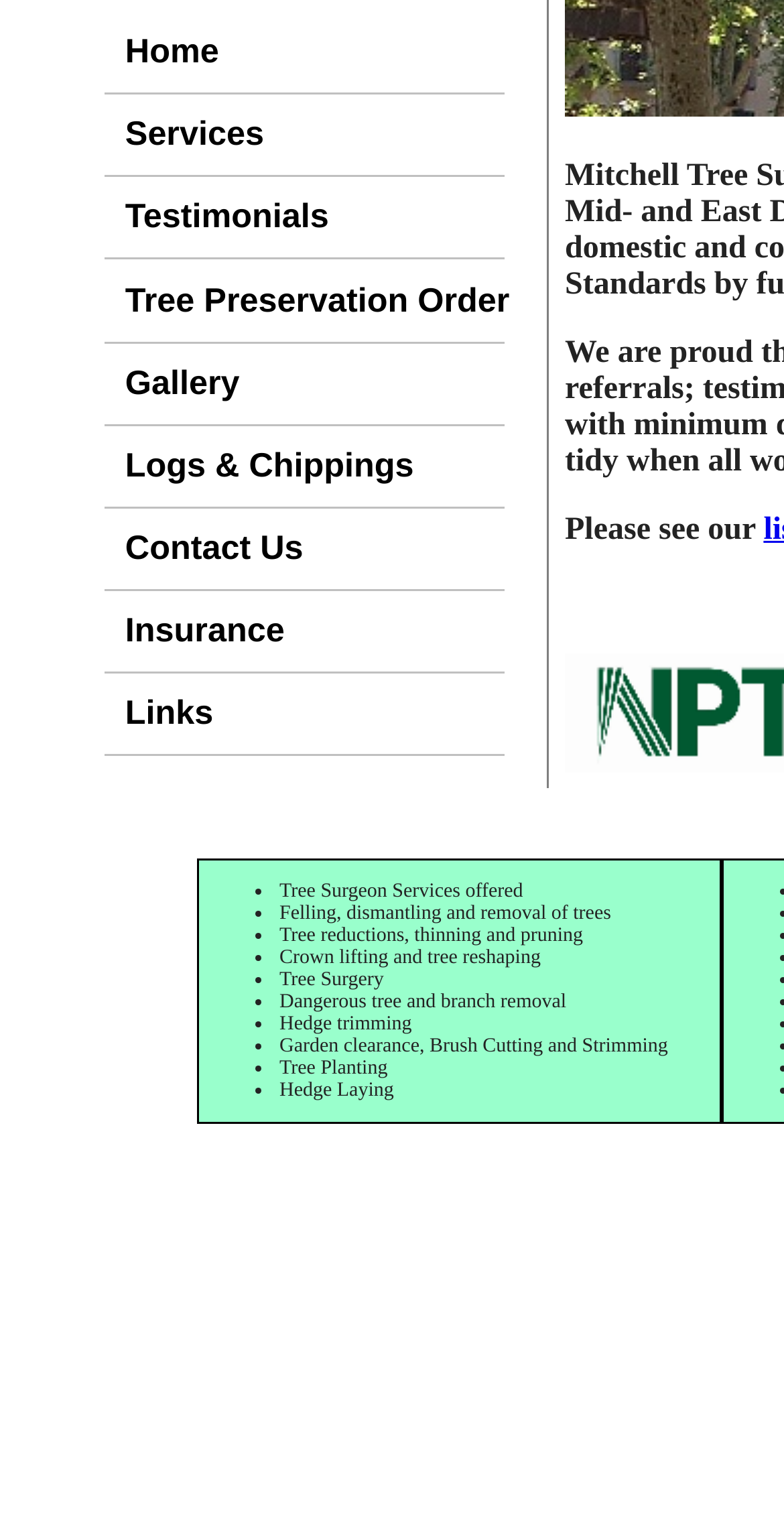Mark the bounding box of the element that matches the following description: "Testimonials".

[0.134, 0.116, 0.643, 0.17]